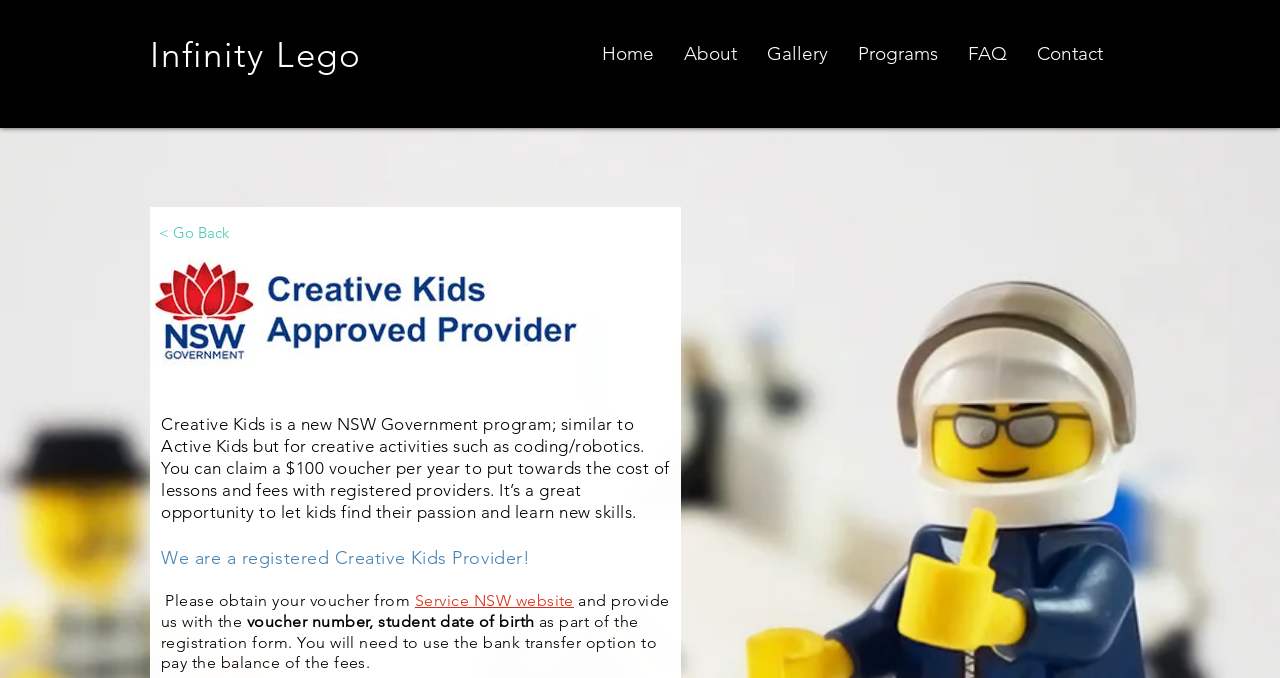Use a single word or phrase to answer this question: 
What is the purpose of the registration form?

To provide voucher number and student date of birth